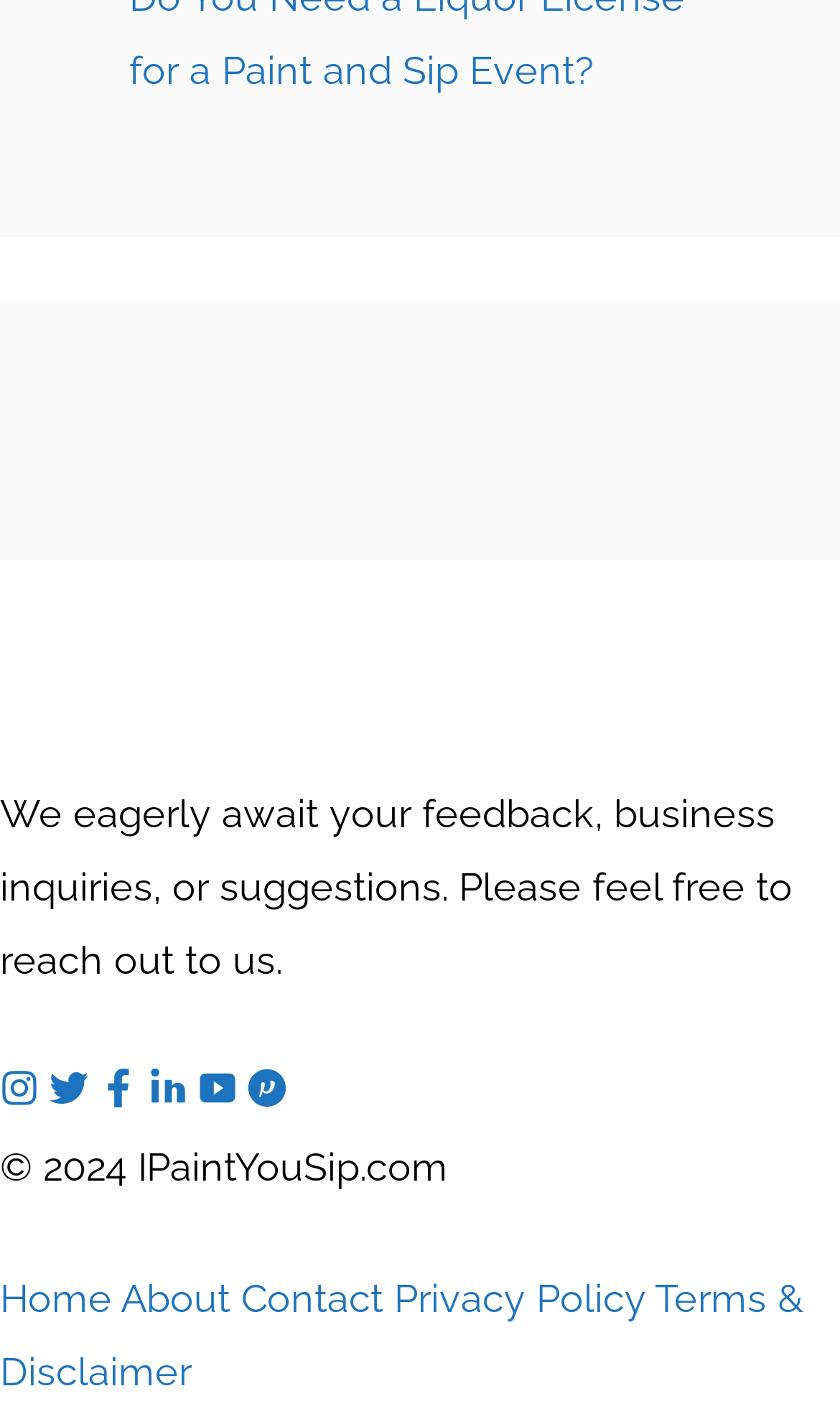Determine the bounding box coordinates of the clickable element to achieve the following action: 'View Facebook profile'. Provide the coordinates as four float values between 0 and 1, formatted as [left, top, right, bottom].

[0.118, 0.759, 0.164, 0.791]